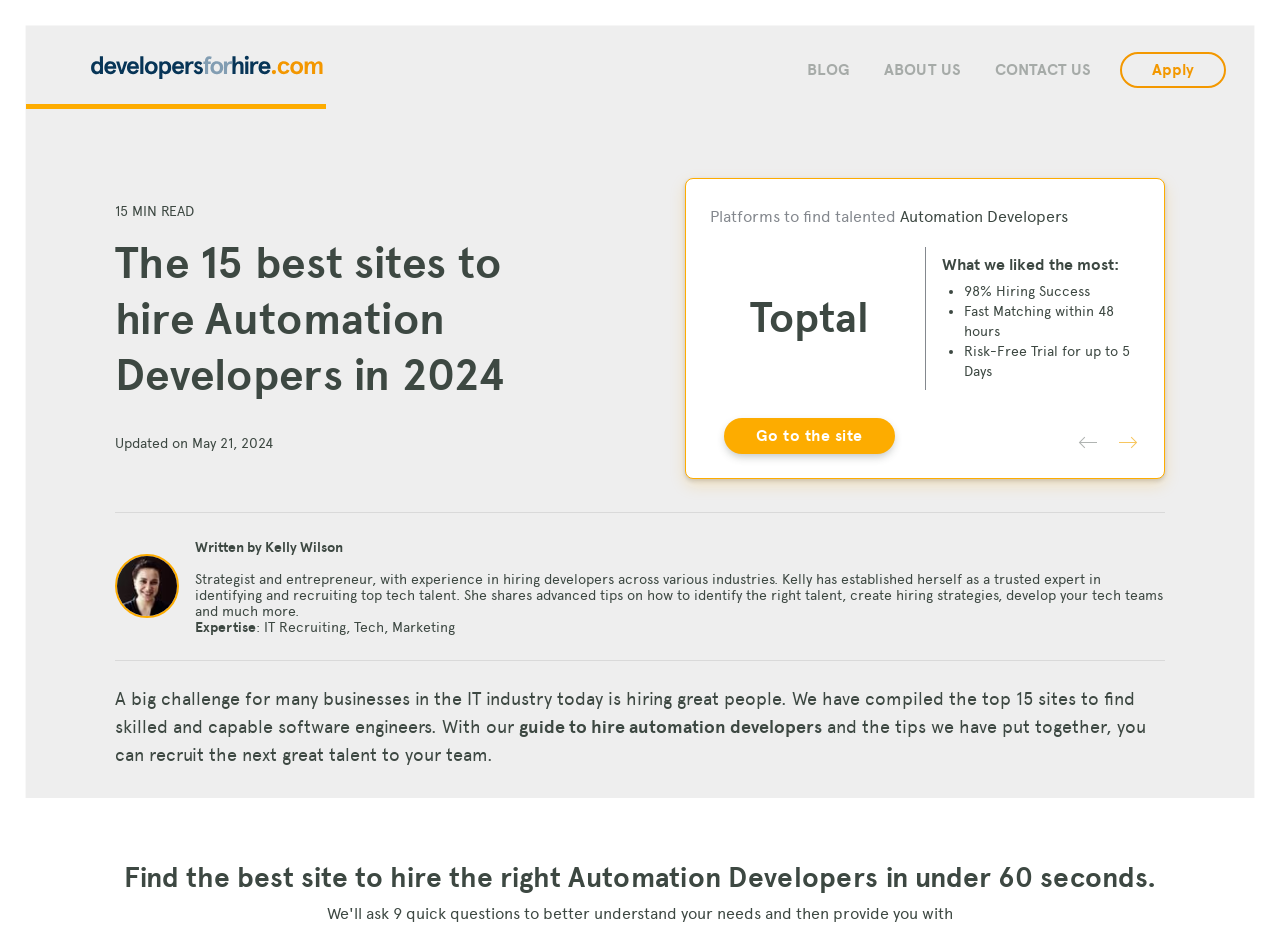Please answer the following question using a single word or phrase: 
What is the topic of the article?

Hiring Automation Developers